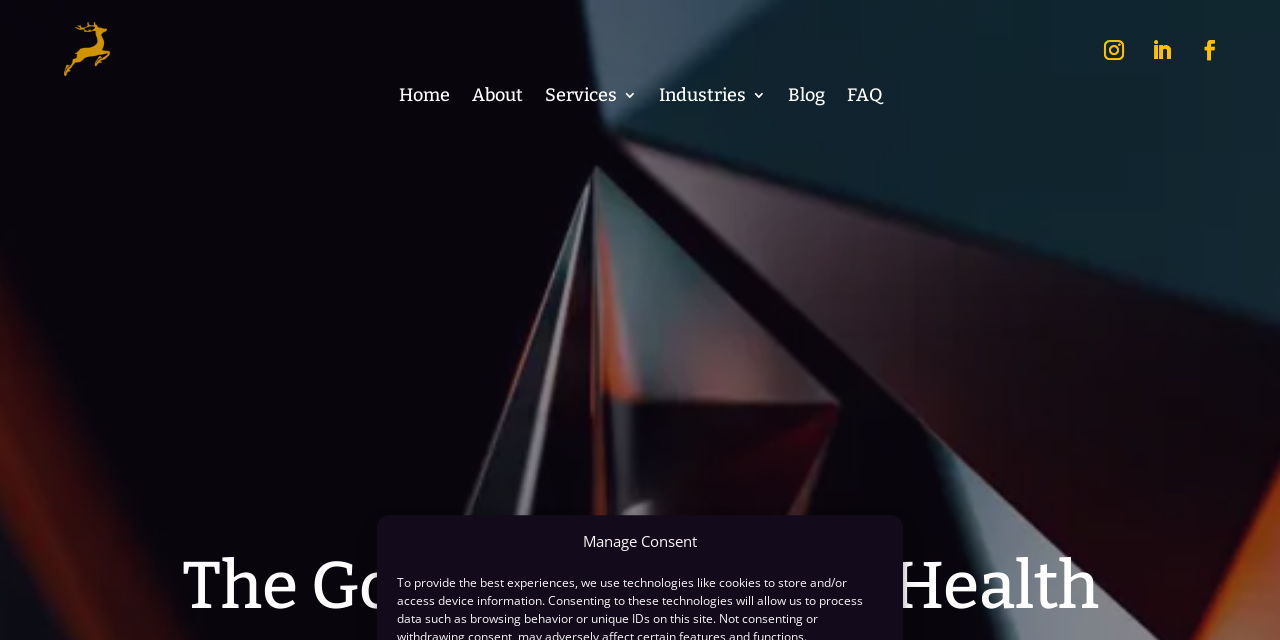Are there any images on the webpage?
Refer to the image and provide a thorough answer to the question.

I found an image element with a bounding box coordinate of [0.039, 0.016, 0.094, 0.125], which indicates that there is an image on the webpage.